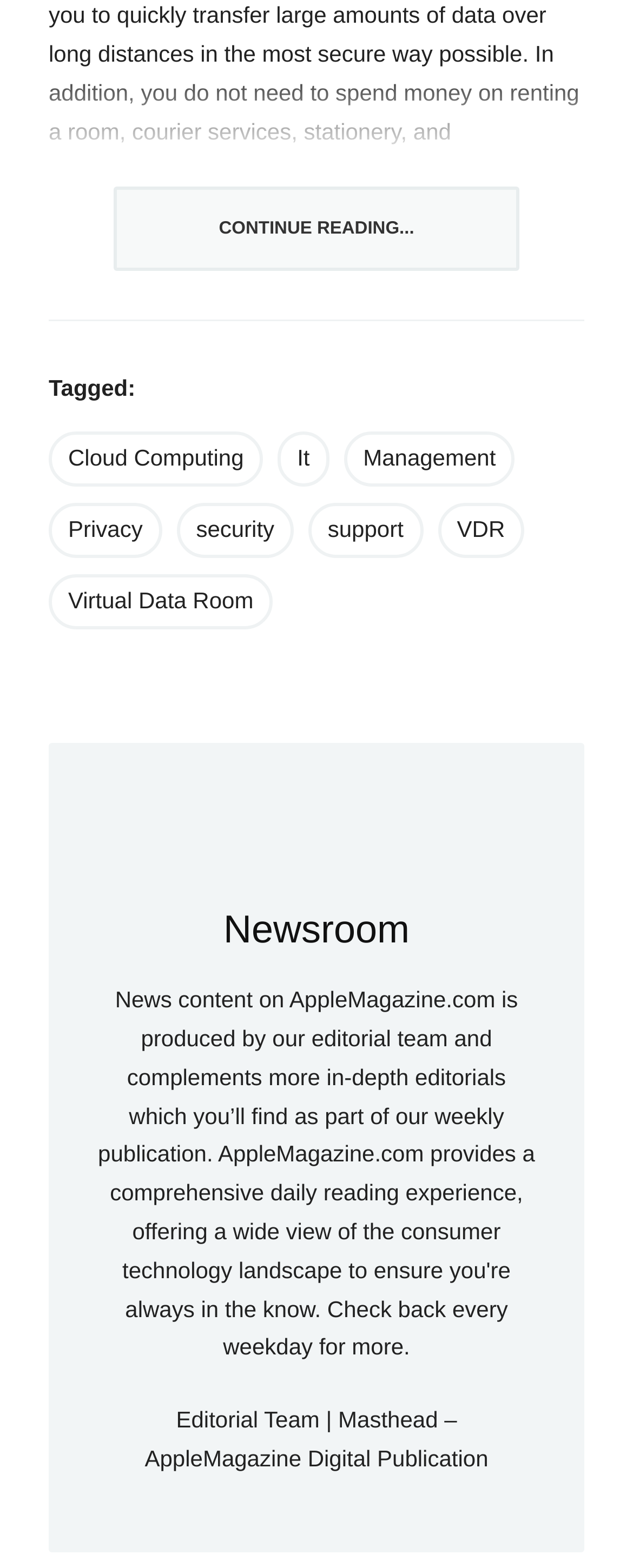Calculate the bounding box coordinates of the UI element given the description: "Policy SC 4 'Residential mix'".

None